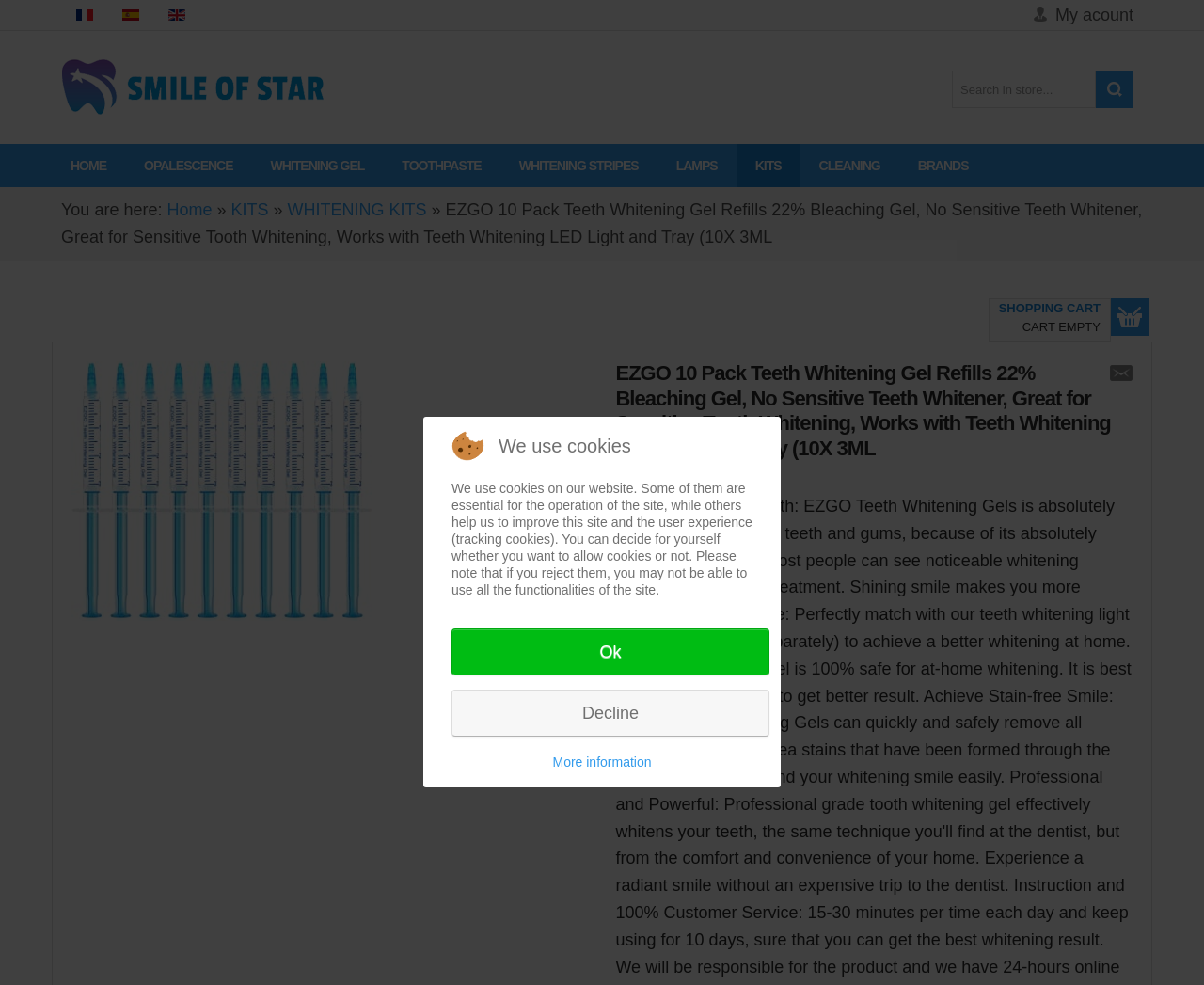Offer a meticulous description of the webpage's structure and content.

The webpage appears to be an e-commerce website, specifically a product page for EZGO Teeth Whitening Gel Refills. At the top left corner, there are three language options: Français (France), Español (España), and English (UK), each accompanied by a small flag icon. Next to these options is a link to "My account" and a heading "Smileofstar" with a logo image.

Below the language options, there is a search bar with a "Search" button and a text box to input search queries. On the top right corner, there is a navigation menu with links to various categories, including HOME, OPALESCENCE, WHITENING GEL, TOOTHPASTE, and more.

The main content of the page is dedicated to the product description, which is a lengthy text block that occupies most of the page. The product title, "EZGO 10 Pack Teeth Whitening Gel Refills 22% Bleaching Gel, No Sensitive Teeth Whitener, Great for Sensitive Tooth Whitening, Works with Teeth Whitening LED Light and Tray (10X 3ML)", is displayed prominently.

On the right side of the page, there is a shopping cart section with a link to "Show Cart" and a message indicating that the cart is empty. Below this section, there is an image, likely a product image, and a link to "Email".

Further down the page, there is a heading with the same product title as above, followed by a rating section that indicates "Not Rated Yet". A cookie policy notification is displayed at the bottom of the page, with options to "Ok" or "Decline" cookies and a link to "More information" about the cookie policy.